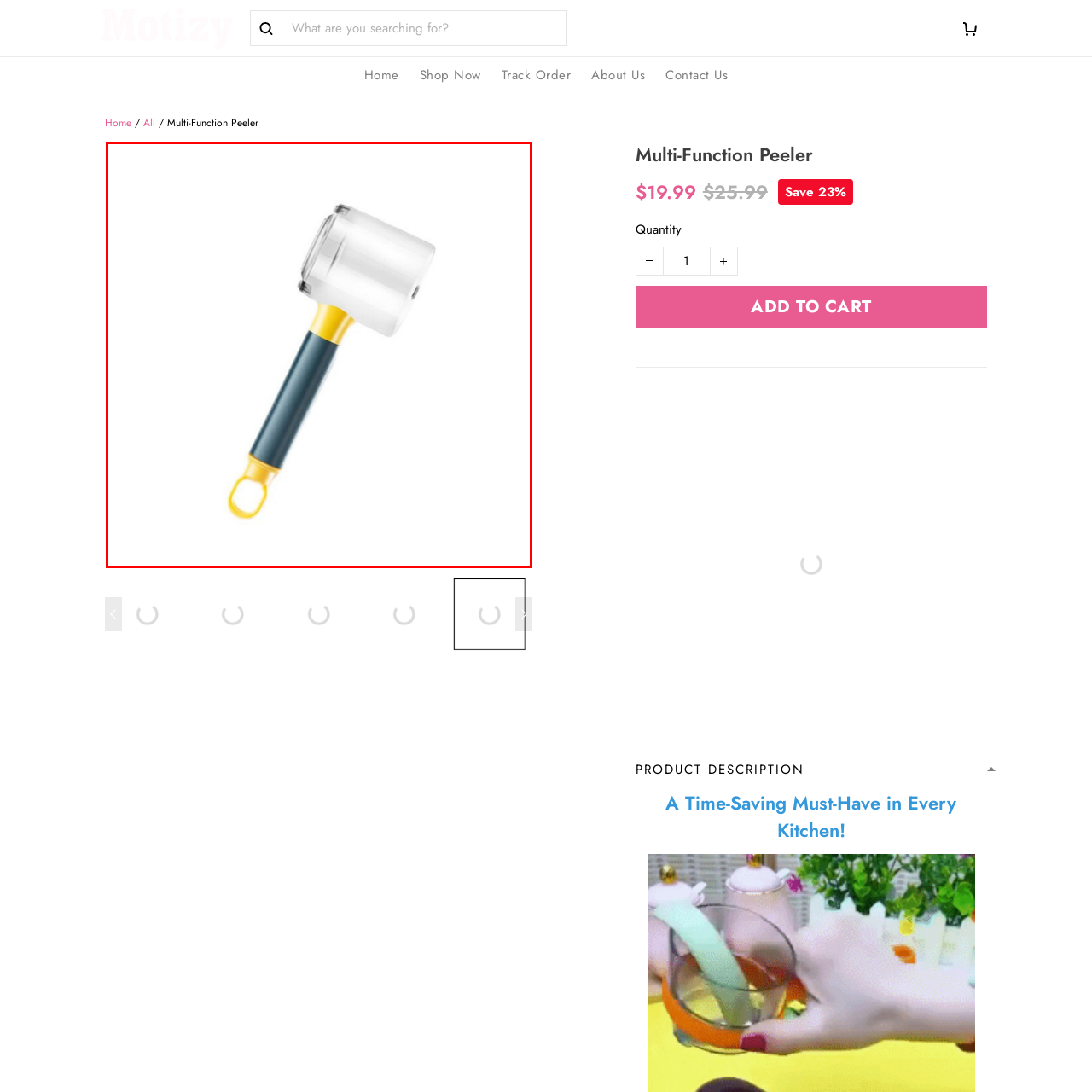Describe fully the image that is contained within the red bounding box.

The image showcases a sleek multi-function peeler designed for efficient kitchen use. The innovative tool features a transparent, cylindrical blade housing that clearly displays the blade inside, enhancing visibility during use. The handle is ergonomically shaped and features a soft-touch grip in a sophisticated dark blue color, offering comfort and control while peeling. A vibrant yellow accent at the base of the handle adds a pop of color, while a convenient loop at the end allows for easy hanging or storage. This versatile peeler is ideal for preparing fruits and vegetables quickly and is an essential addition to any culinary toolkit.